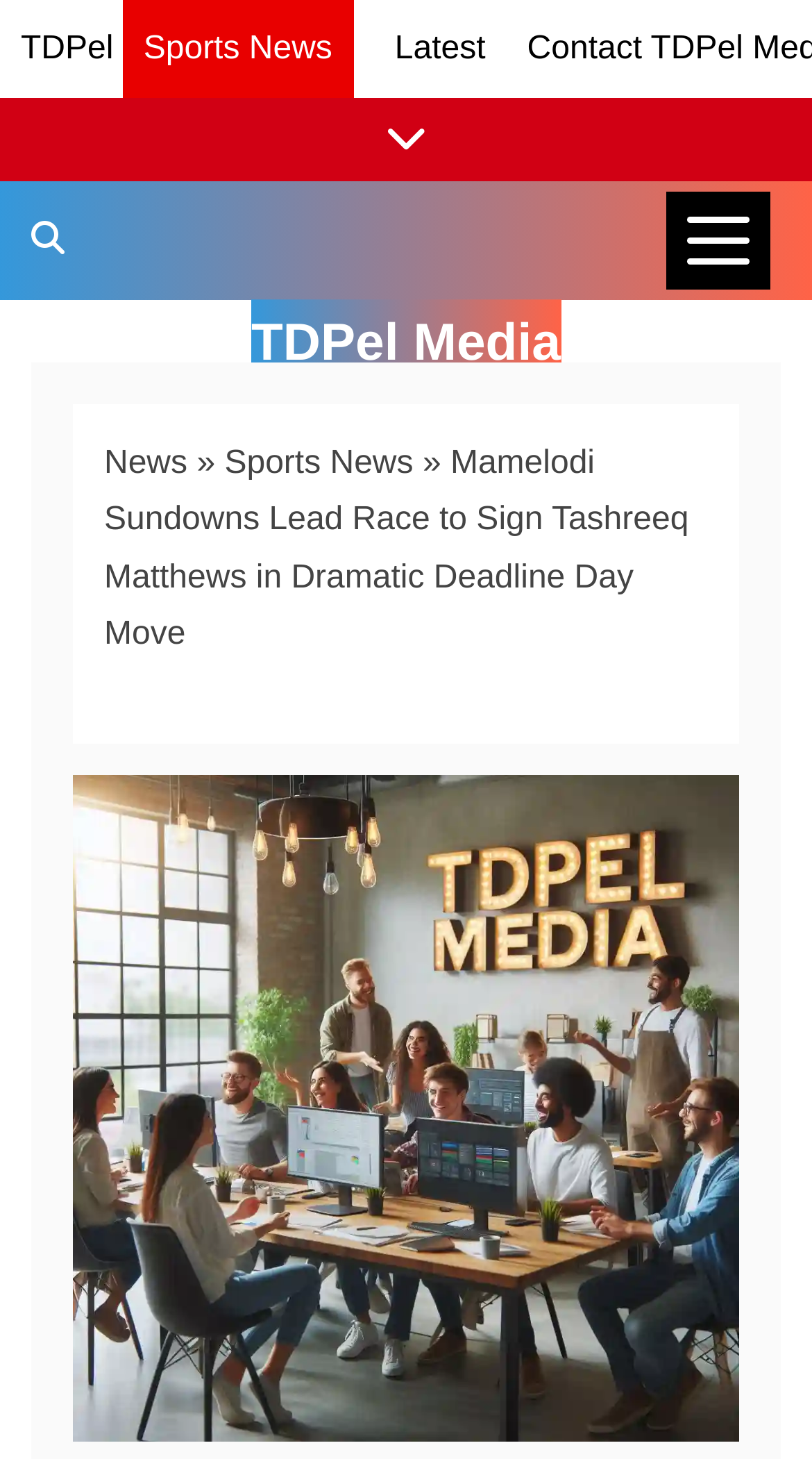Is there an image on the page?
Based on the screenshot, give a detailed explanation to answer the question.

I found an image element with the description 'Mamelodi Sundowns Lead Race to Sign Tashreeq Matthews in Dramatic Deadline Day Move' which suggests that there is an image on the page.